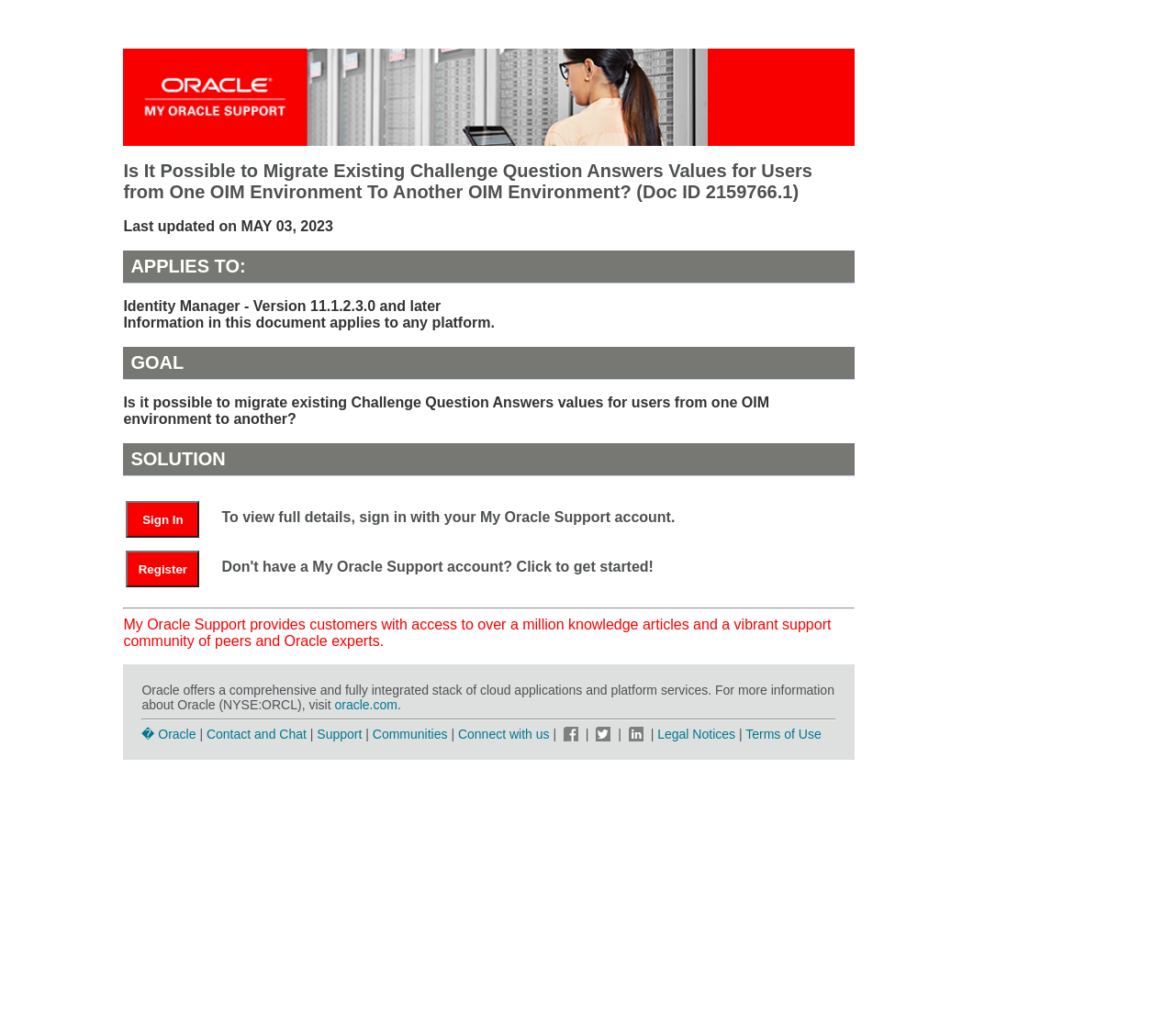Locate the headline of the webpage and generate its content.

Is It Possible to Migrate Existing Challenge Question Answers Values for Users from One OIM Environment To Another OIM Environment? (Doc ID 2159766.1)